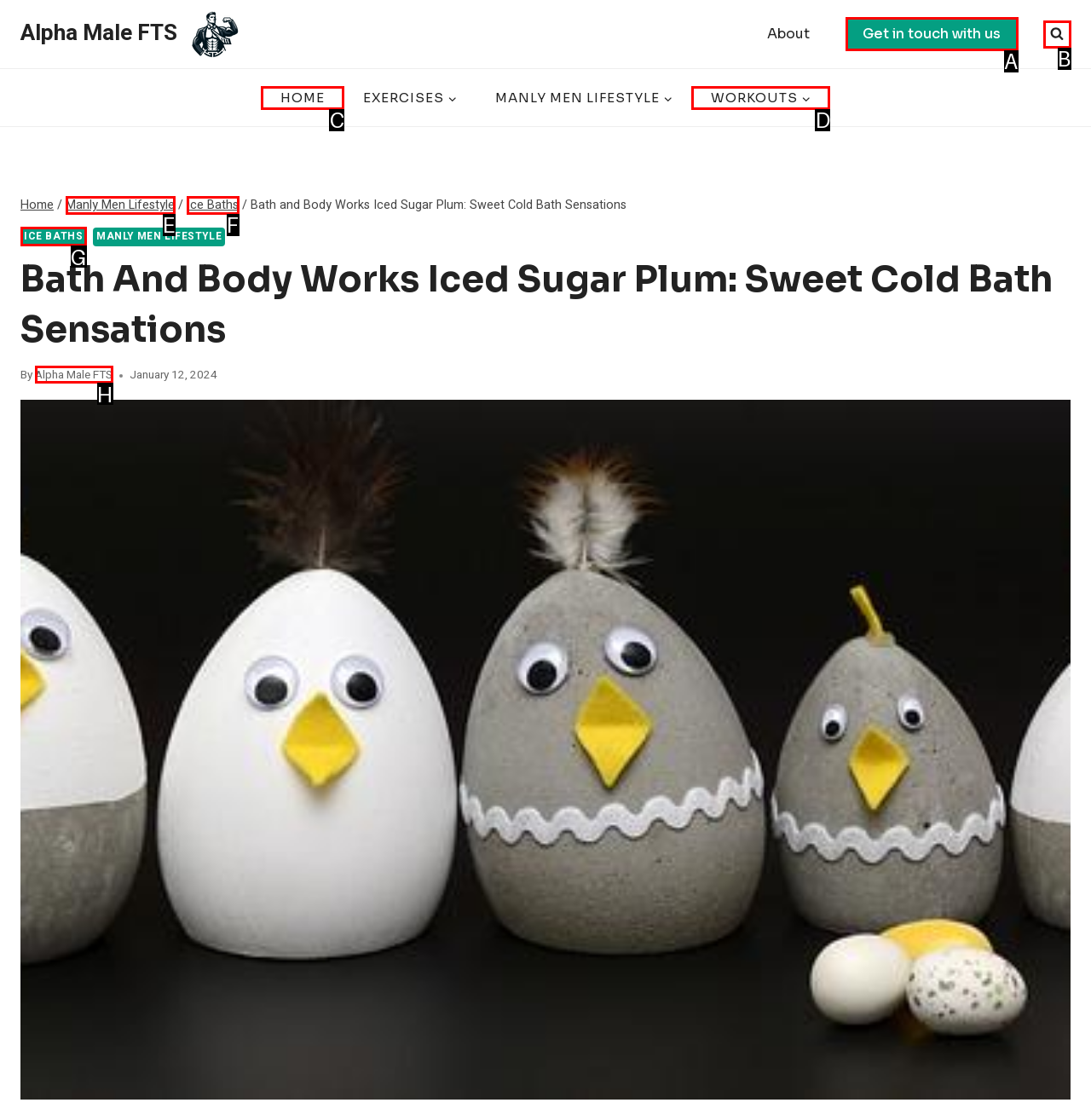Identify the letter of the UI element that corresponds to: Get in touch with us
Respond with the letter of the option directly.

A